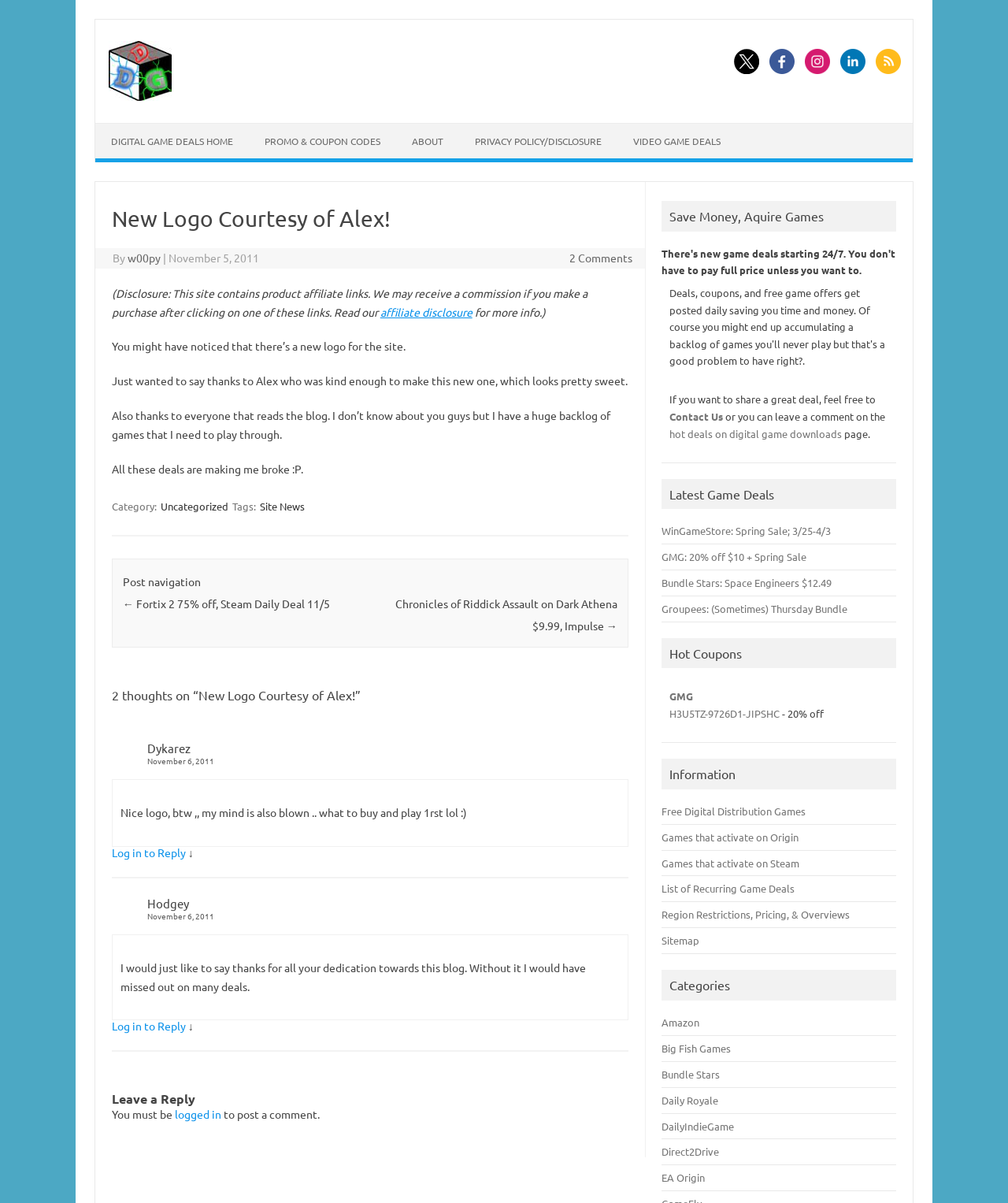Identify the bounding box coordinates of the clickable region necessary to fulfill the following instruction: "Read affiliate disclosure". The bounding box coordinates should be four float numbers between 0 and 1, i.e., [left, top, right, bottom].

[0.377, 0.253, 0.469, 0.265]